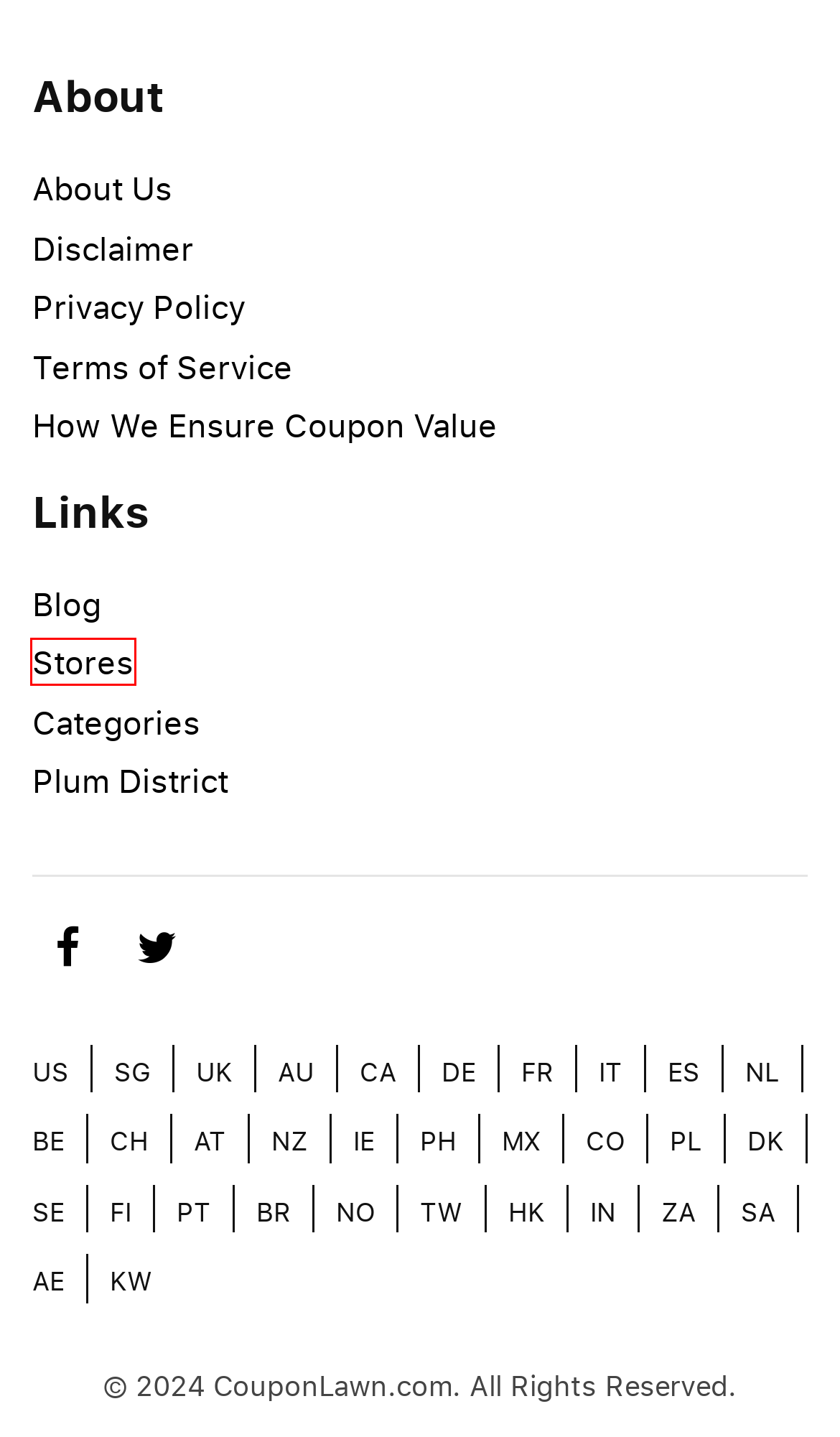Review the screenshot of a webpage which includes a red bounding box around an element. Select the description that best fits the new webpage once the element in the bounding box is clicked. Here are the candidates:
A. Privacy Policy - Coupon Lawn
B. Plum District - Coupon Lawn
C. 15% OFF WOW Skin Science Coupon Codes (Jun 2024 Promos & Discounts)
D. Categories - Coupon Lawn
E. How we ensure coupon value - Coupon Lawn
F. The Backyard Blog
G. Terms of Service - Coupon Lawn
H. Browse Coupons By Merchant

H